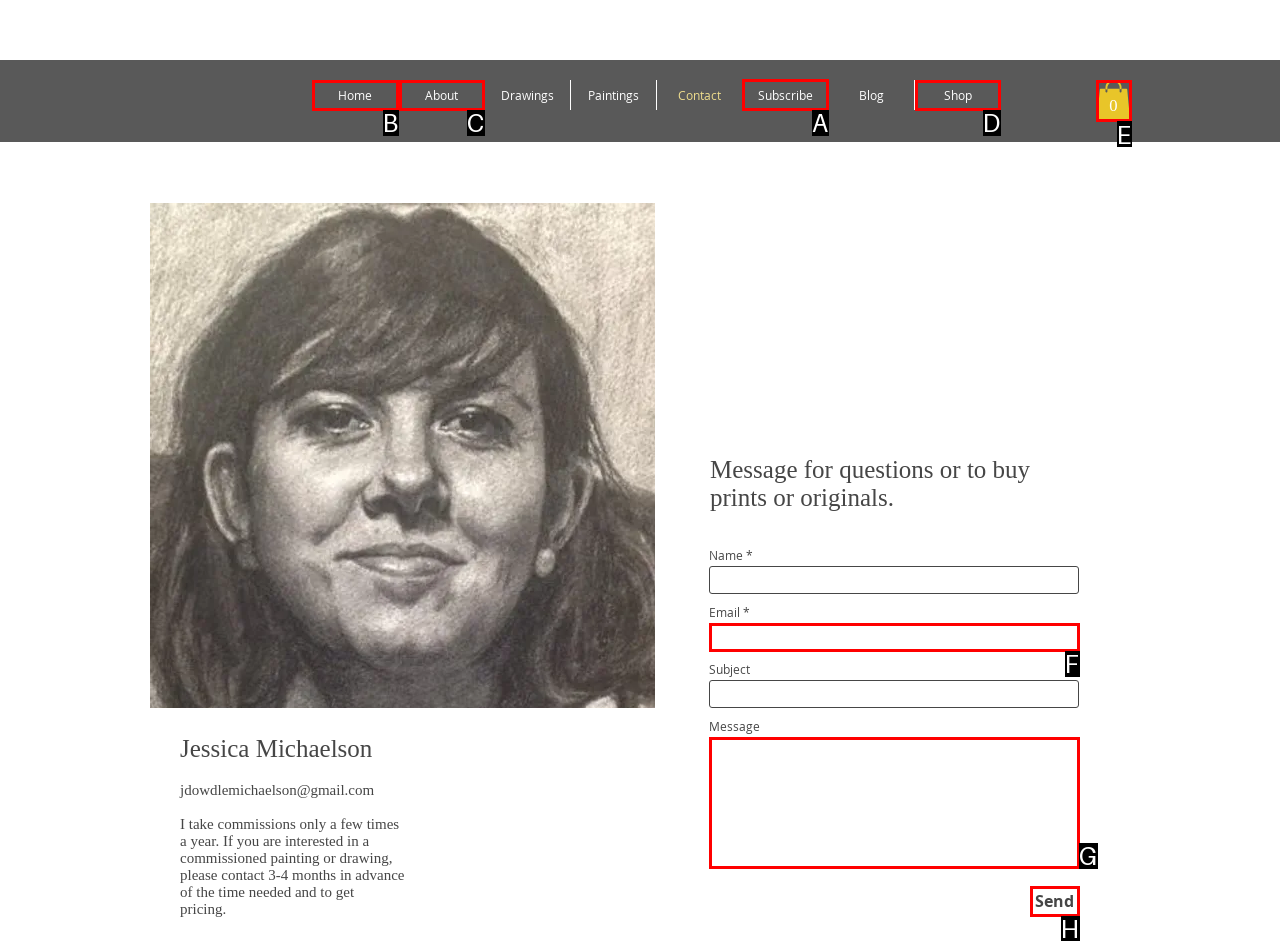From the options shown in the screenshot, tell me which lettered element I need to click to complete the task: subscribe.

A